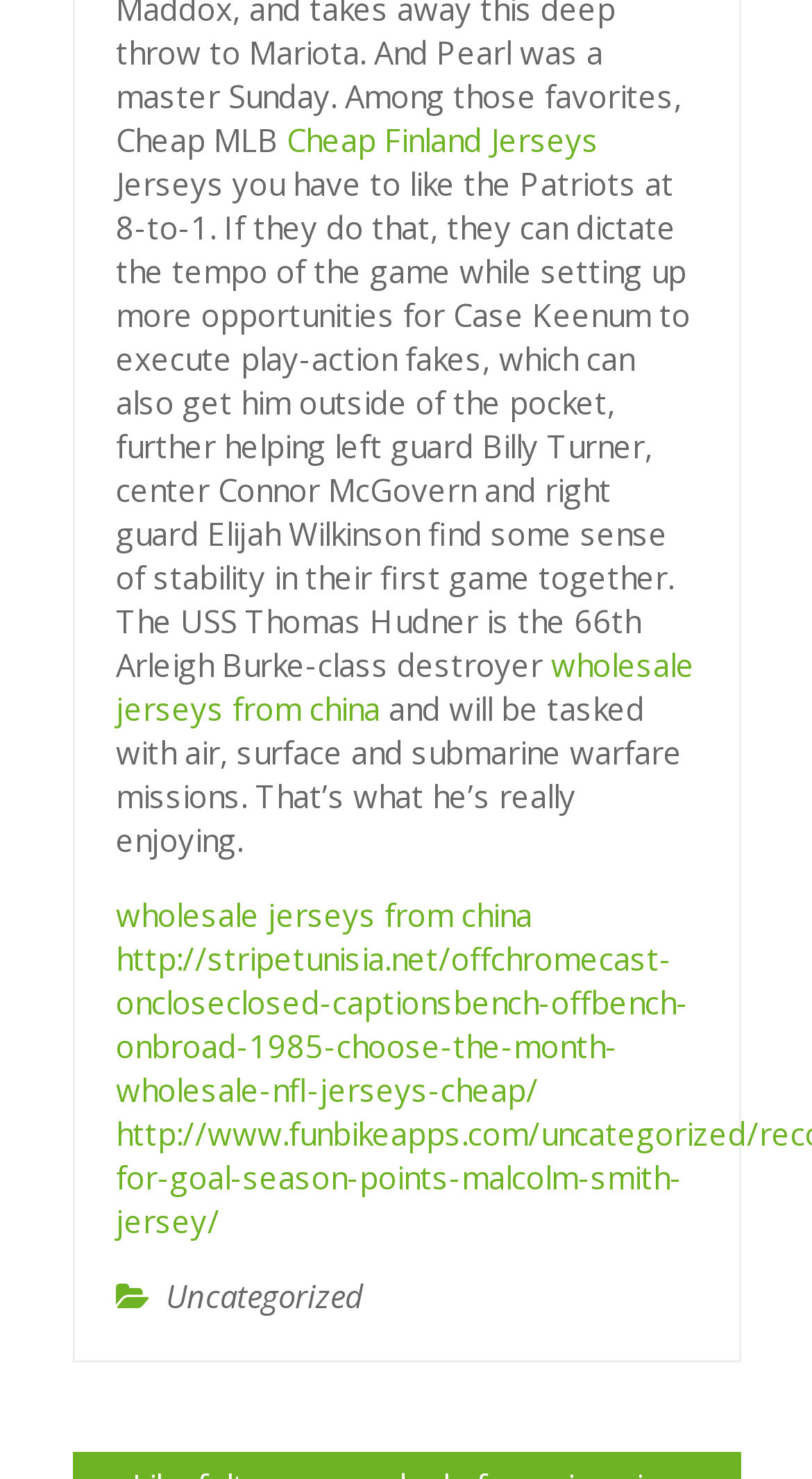Ascertain the bounding box coordinates for the UI element detailed here: "Cheap Finland Jerseys". The coordinates should be provided as [left, top, right, bottom] with each value being a float between 0 and 1.

[0.353, 0.08, 0.737, 0.108]